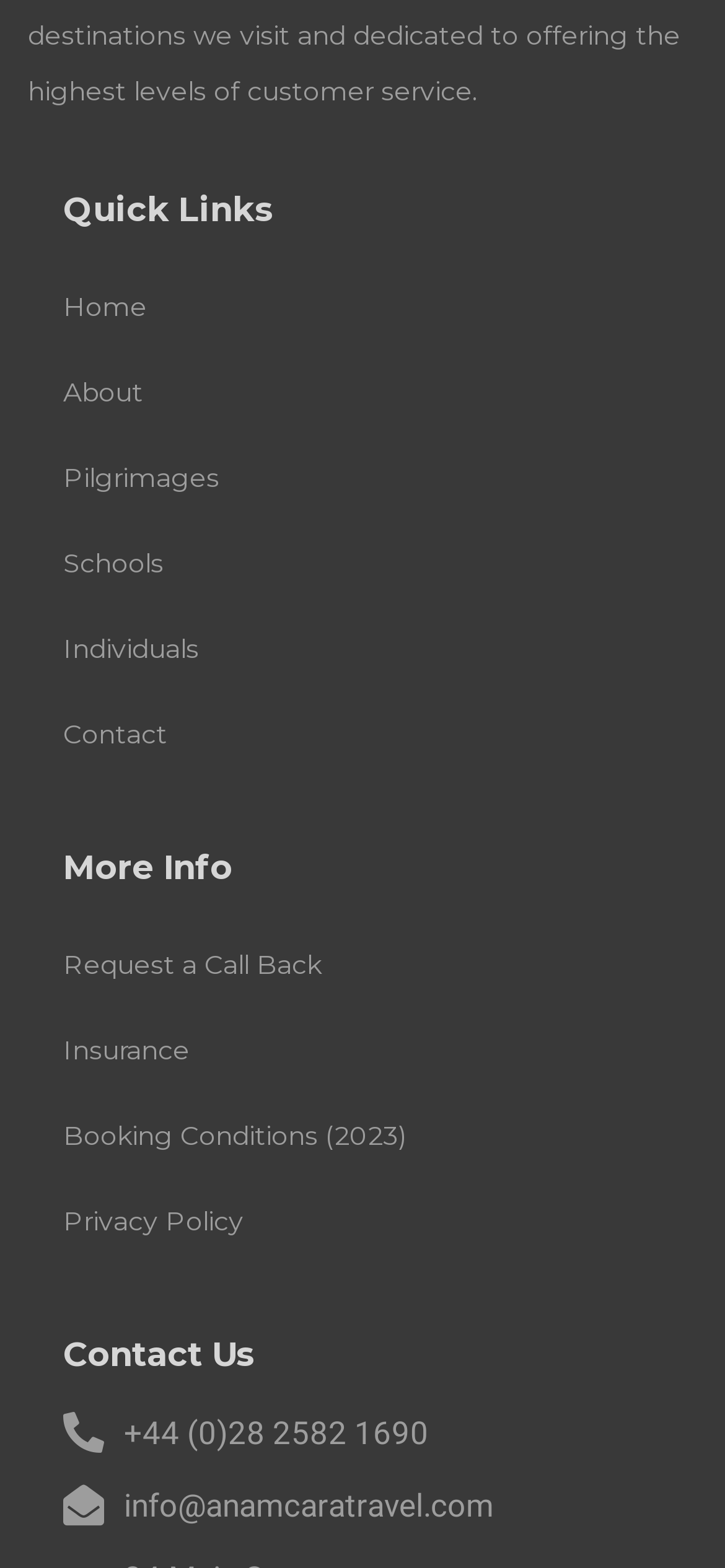Find the bounding box coordinates of the element to click in order to complete the given instruction: "Open the menu."

None